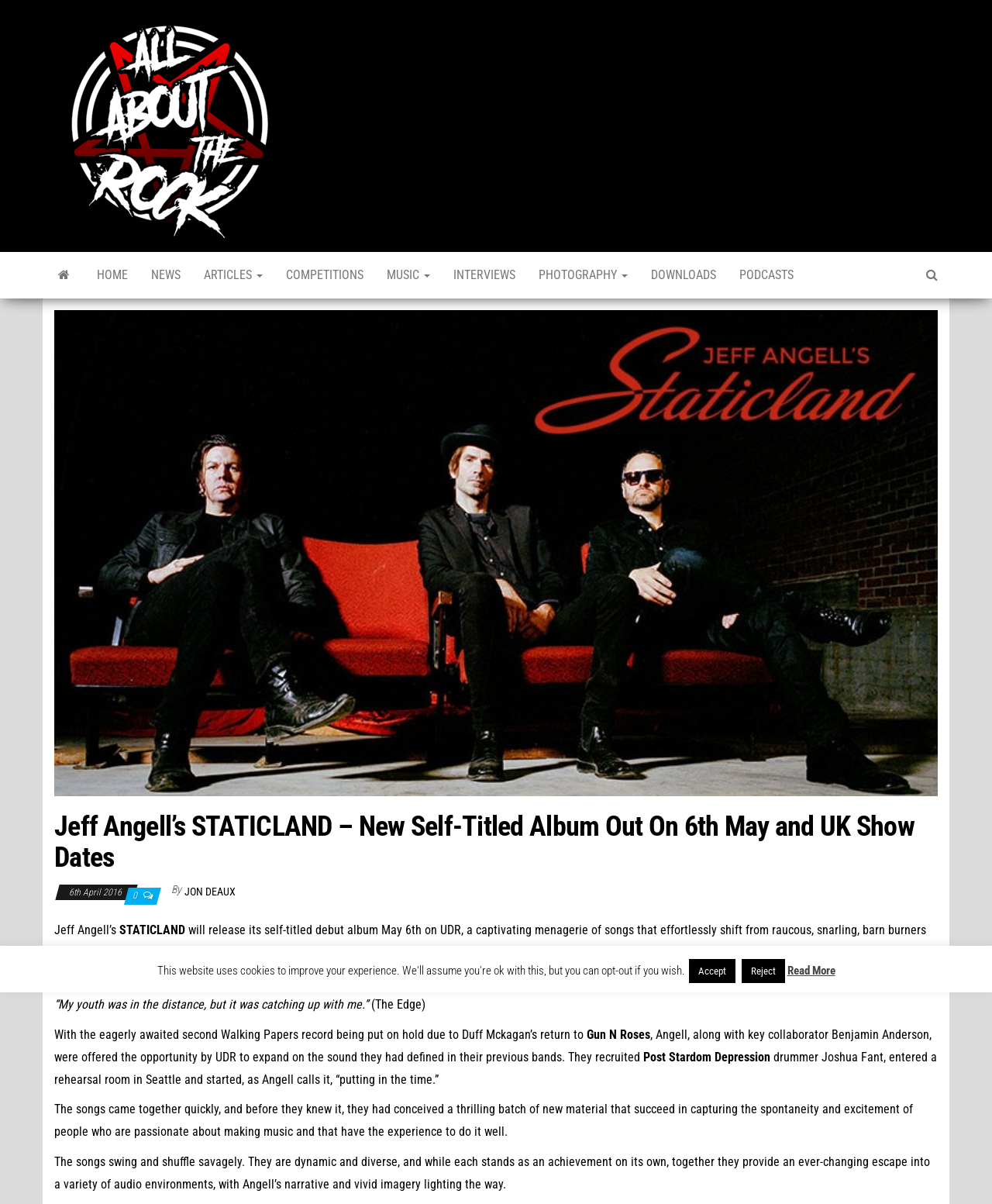Determine the bounding box coordinates for the region that must be clicked to execute the following instruction: "View the 'MUSIC' menu".

[0.378, 0.209, 0.445, 0.248]